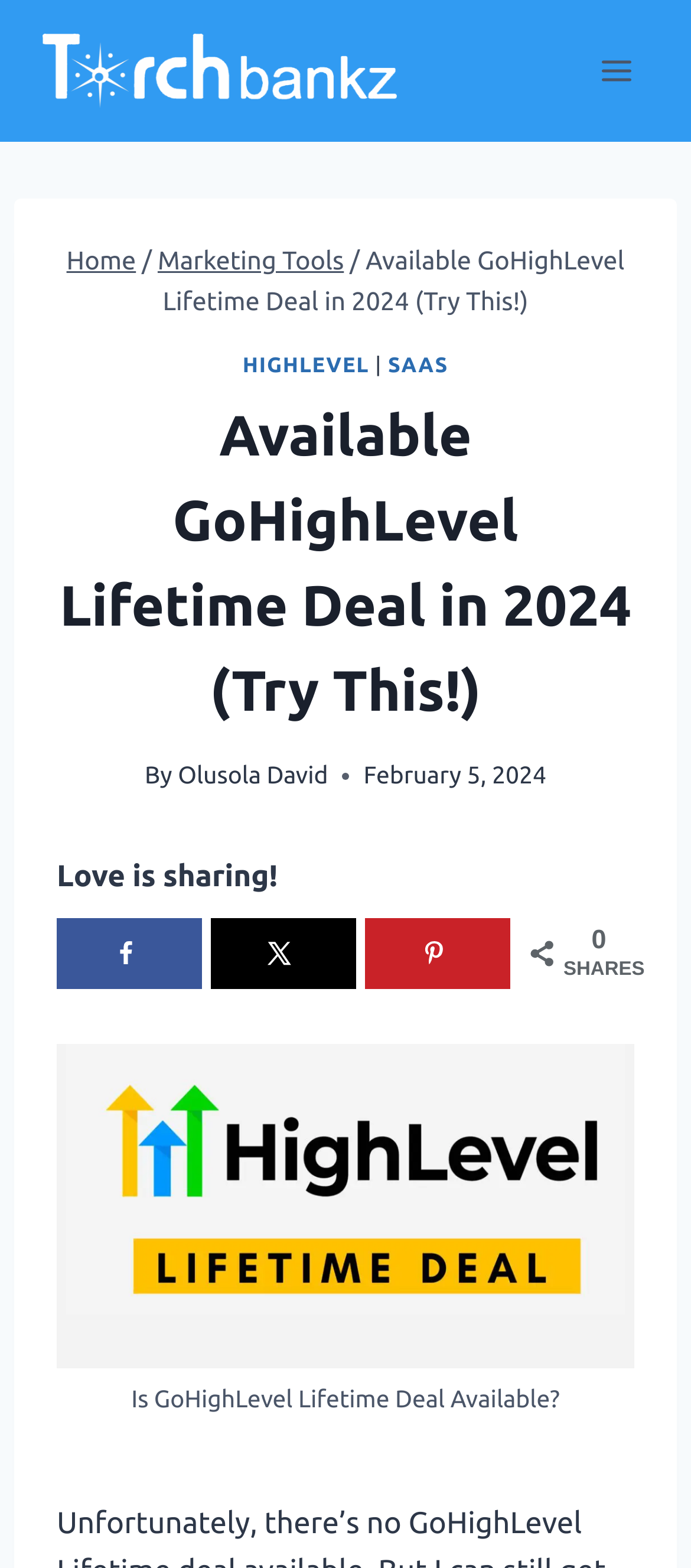What is the topic of the article?
From the details in the image, answer the question comprehensively.

The topic of the article can be inferred from the image caption 'Is GoHighLevel Lifetime Deal Available?' and the image 'GoHighLevel Lifetime Deal'.